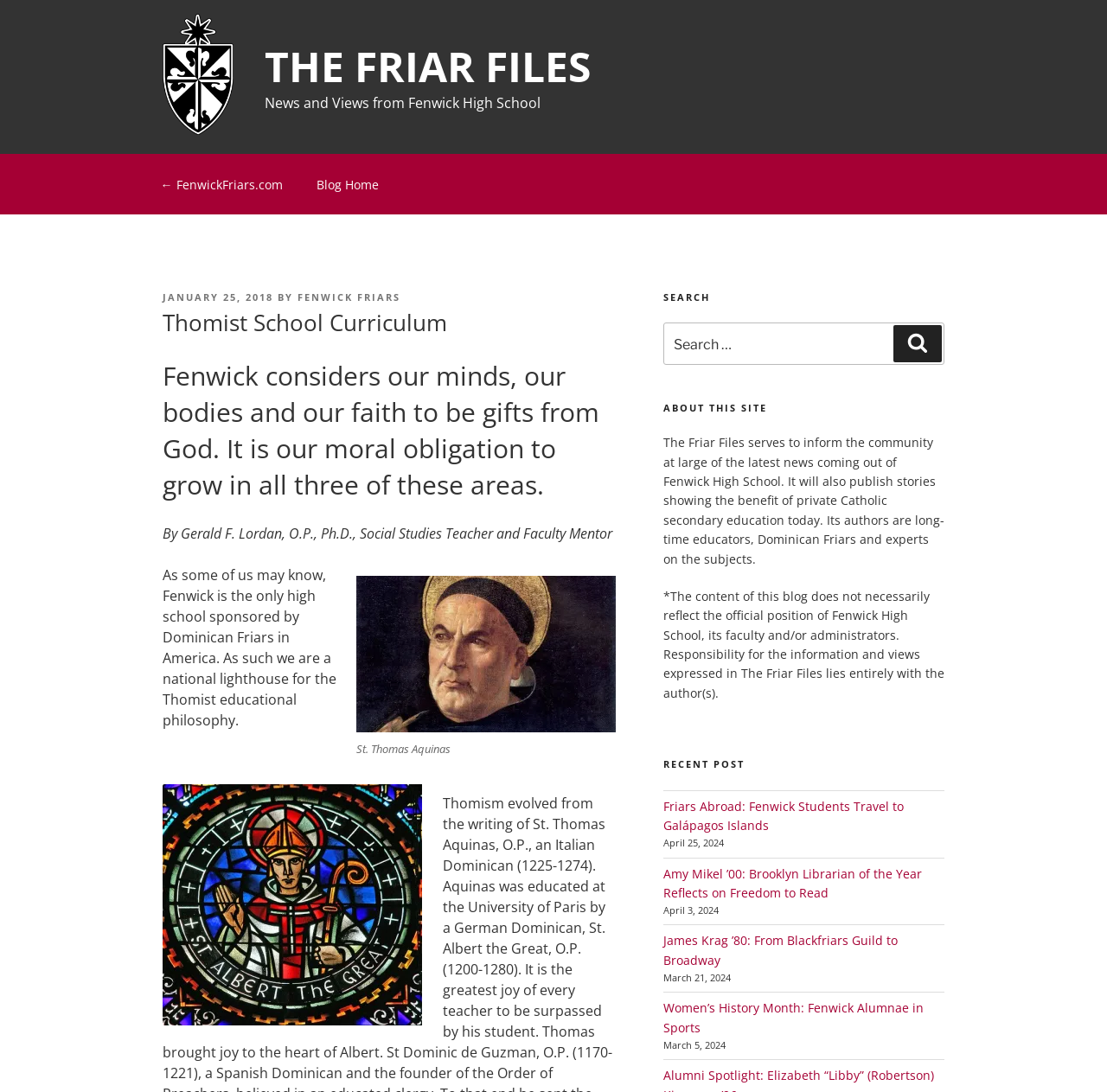Bounding box coordinates are given in the format (top-left x, top-left y, bottom-right x, bottom-right y). All values should be floating point numbers between 0 and 1. Provide the bounding box coordinate for the UI element described as: Search

[0.807, 0.298, 0.851, 0.332]